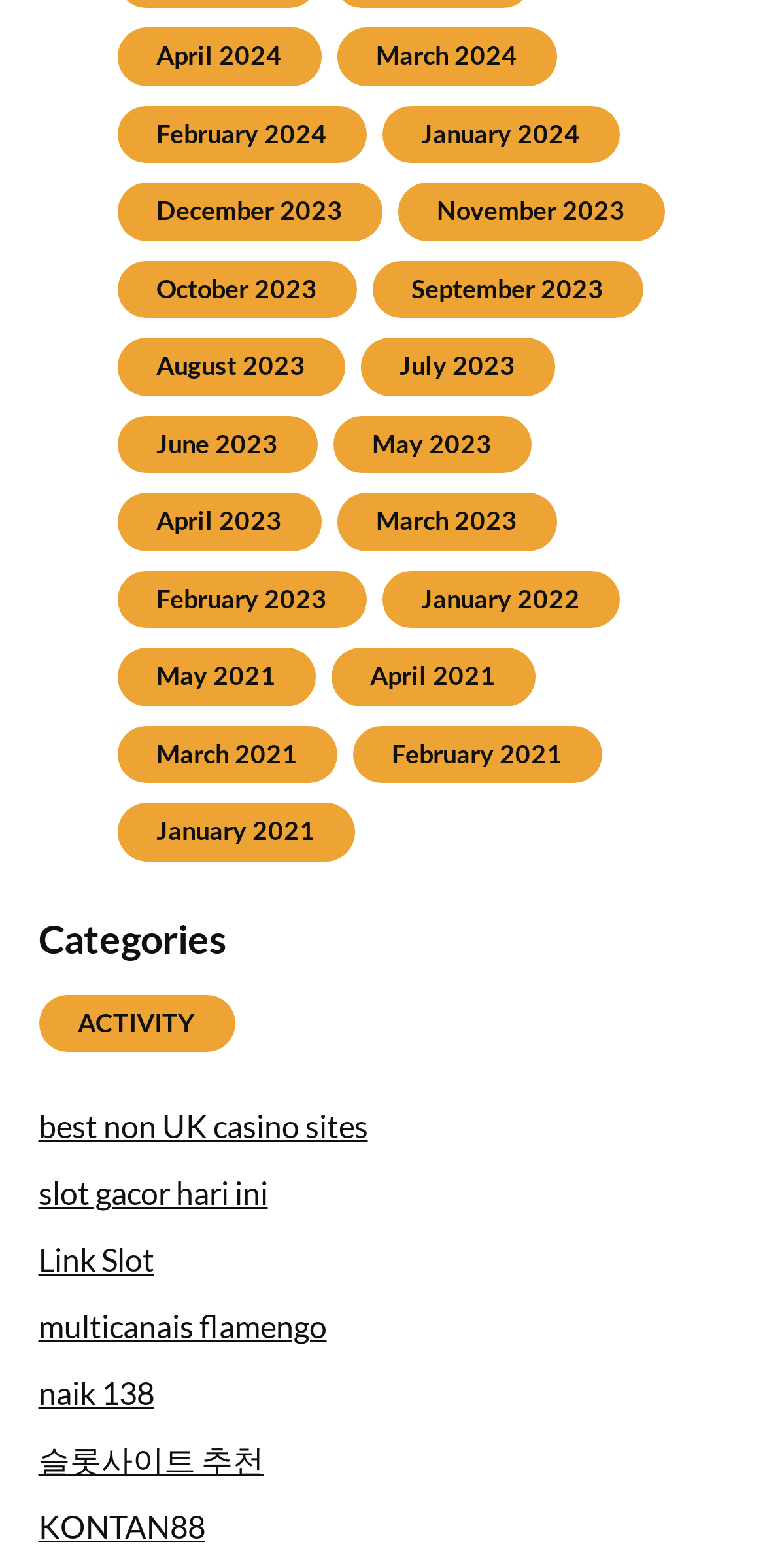What categories are available on the webpage?
Carefully analyze the image and provide a thorough answer to the question.

I found a heading 'Categories' on the webpage, and below it, there are links to different categories, including 'ACTIVITY', 'best non UK casino sites', 'slot gacor hari ini', and others.